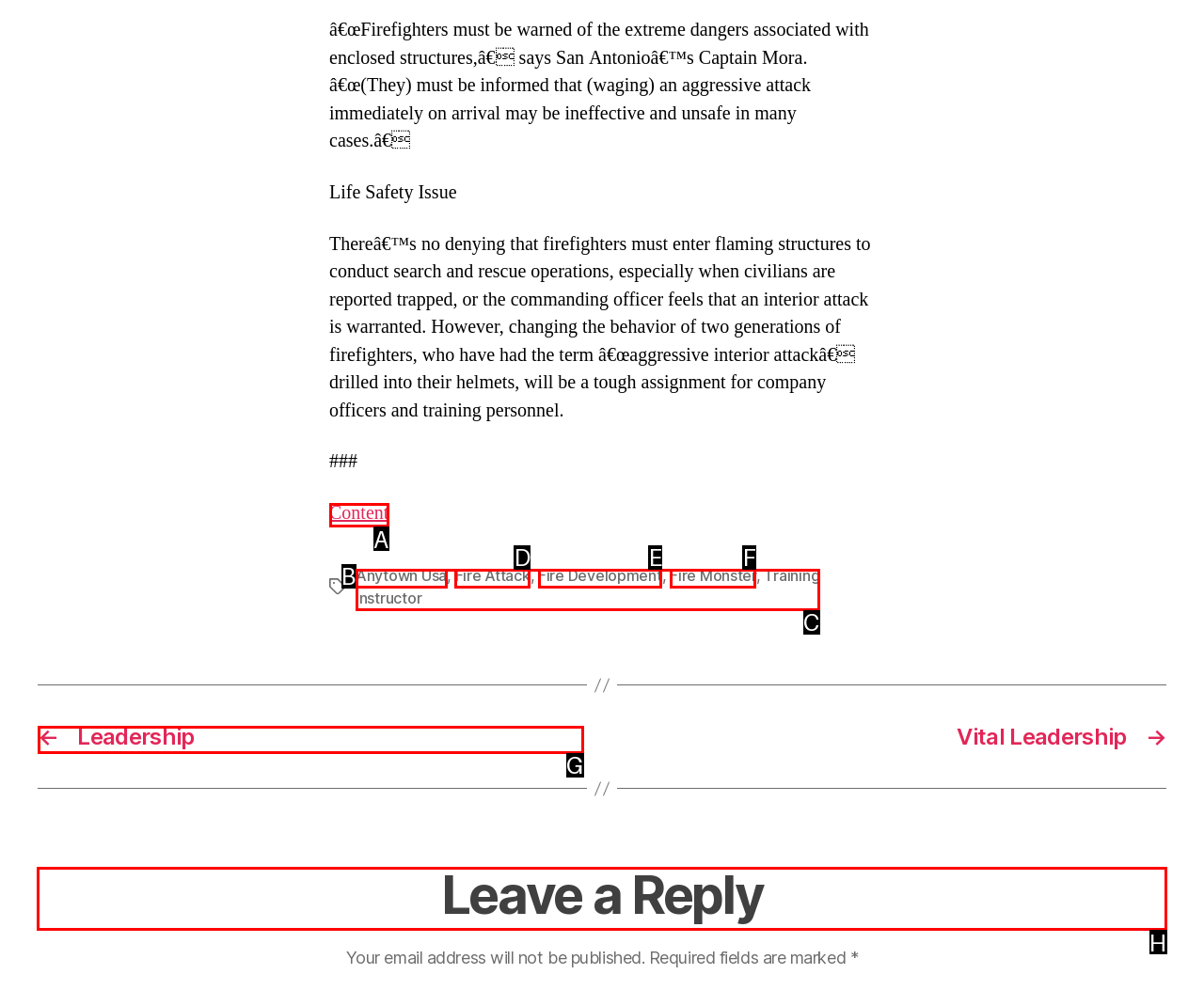Decide which HTML element to click to complete the task: Click on the 'Leave a Reply' heading Provide the letter of the appropriate option.

H